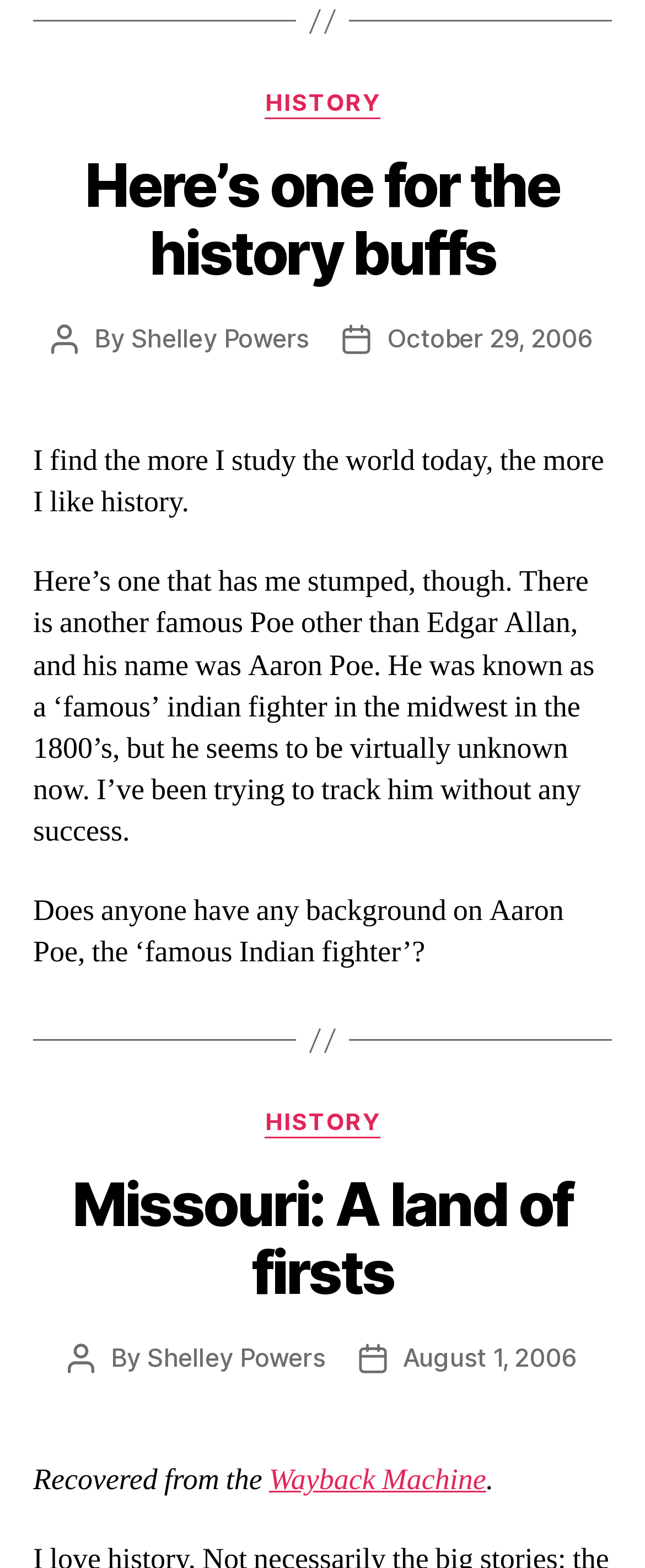Please identify the bounding box coordinates of the area that needs to be clicked to follow this instruction: "Click on the 'HISTORY' category".

[0.411, 0.056, 0.589, 0.076]